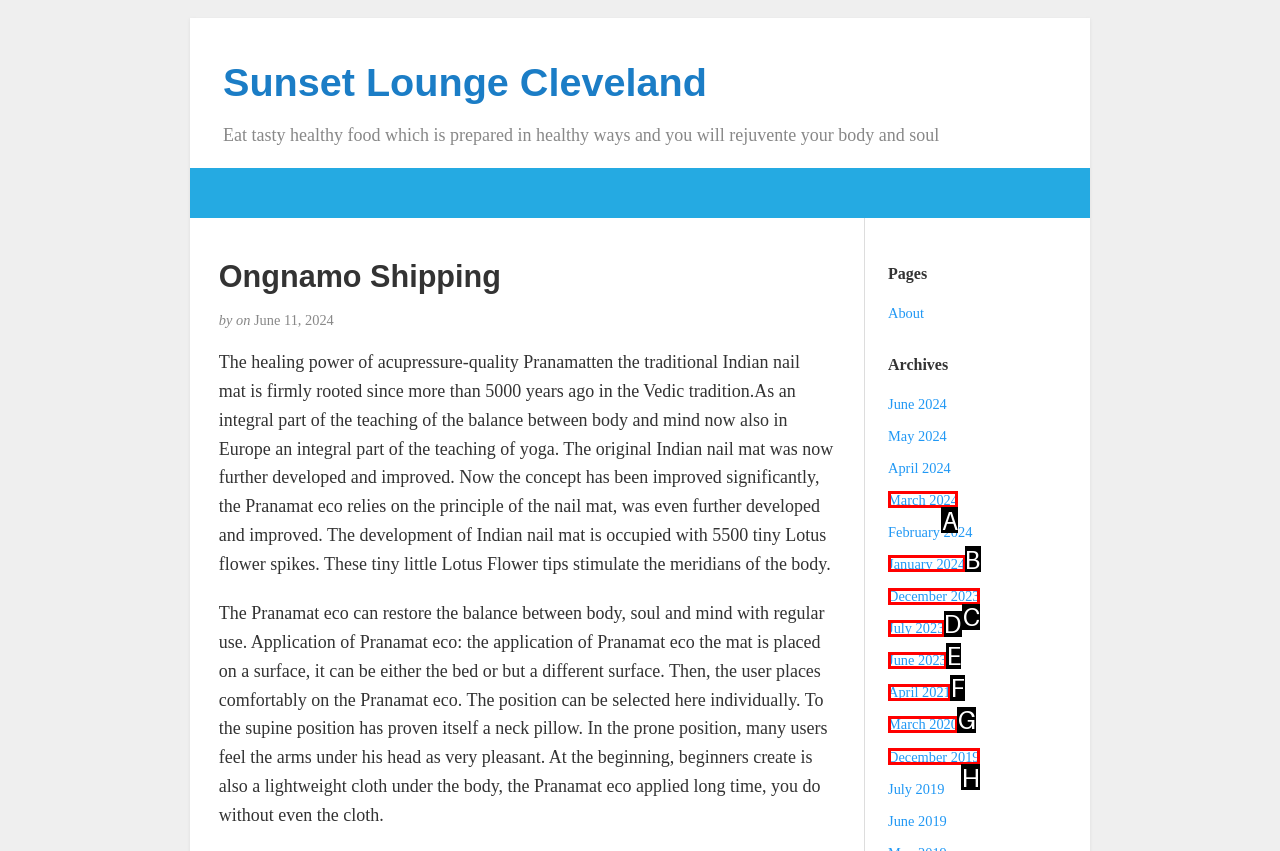Using the description: December 2023
Identify the letter of the corresponding UI element from the choices available.

C